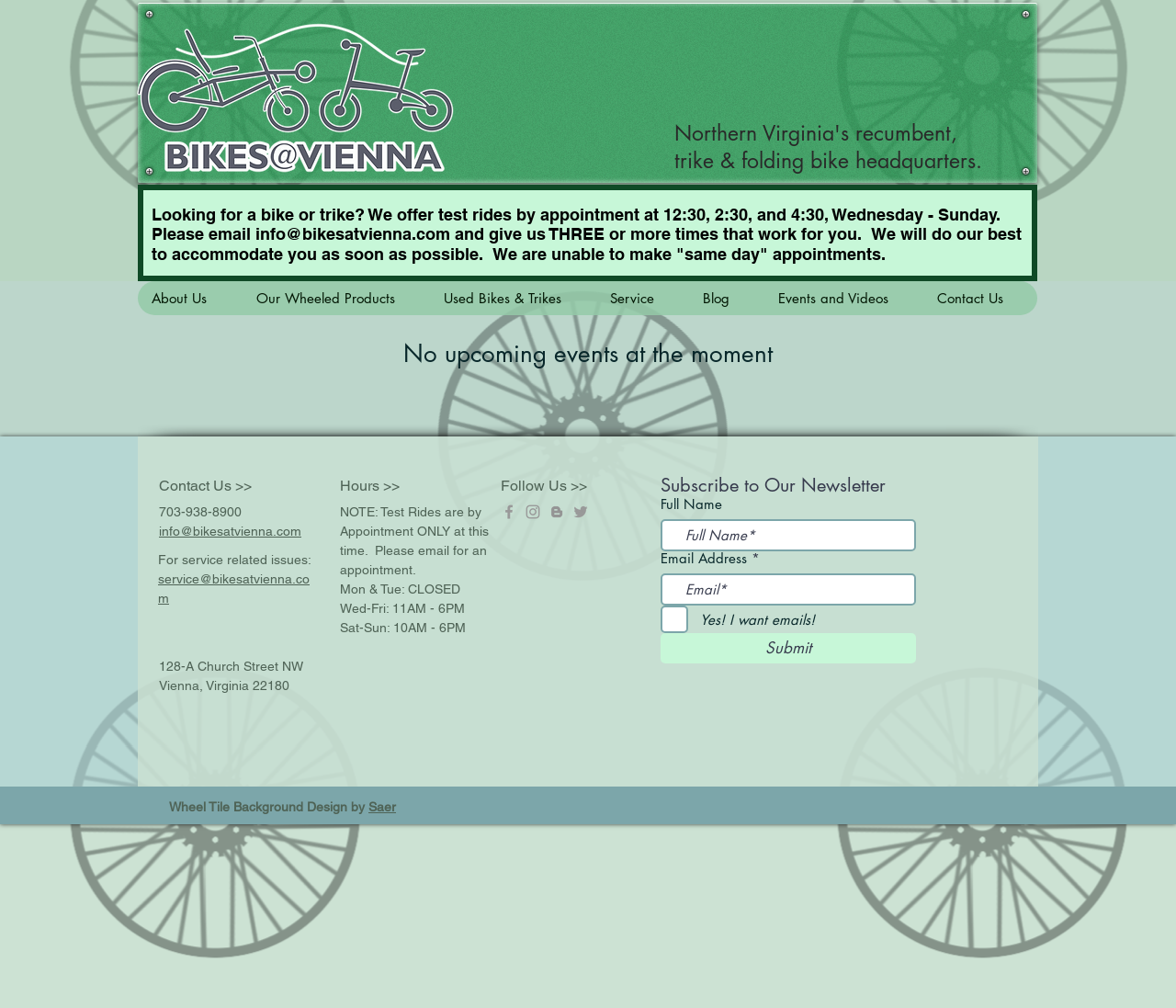Locate the coordinates of the bounding box for the clickable region that fulfills this instruction: "Click the 'About Us' link".

[0.117, 0.279, 0.205, 0.313]